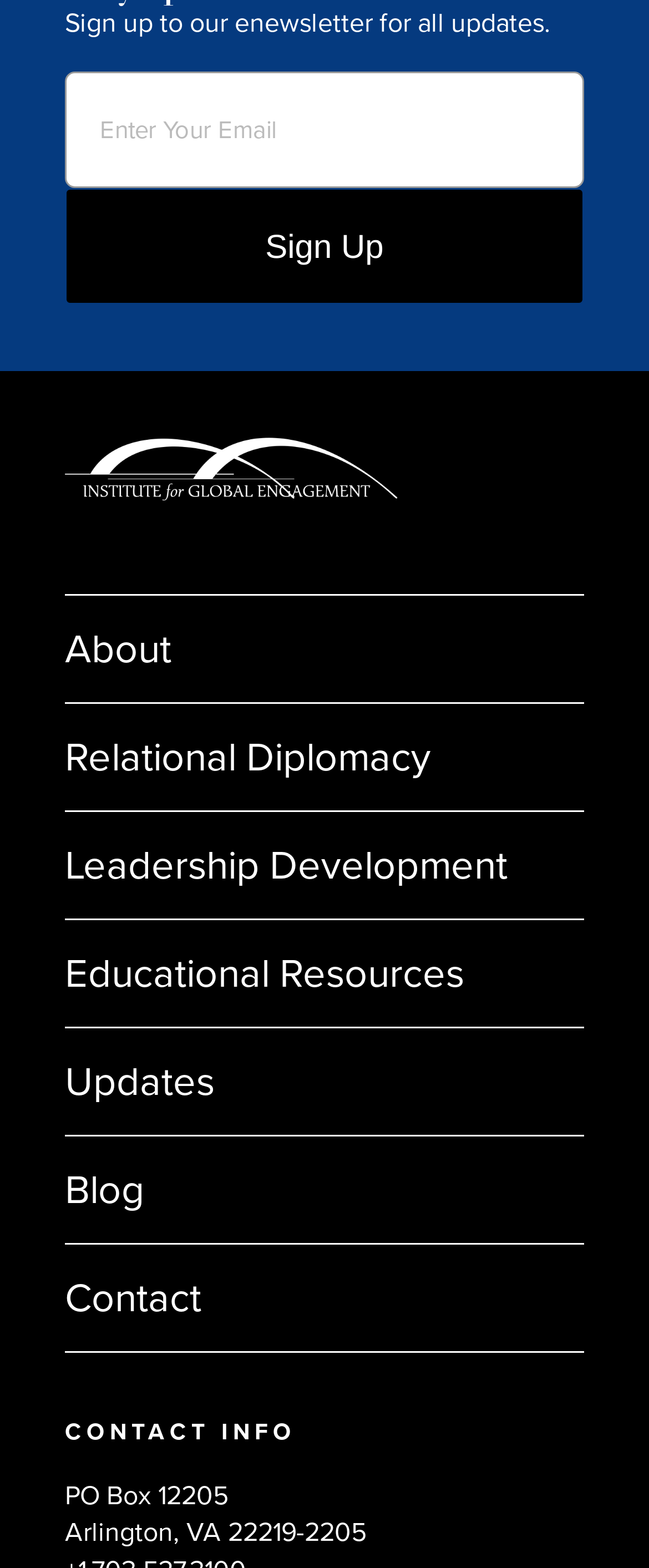Please identify the bounding box coordinates of the area that needs to be clicked to fulfill the following instruction: "Visit Institute for Global Engagement."

[0.1, 0.279, 0.613, 0.319]